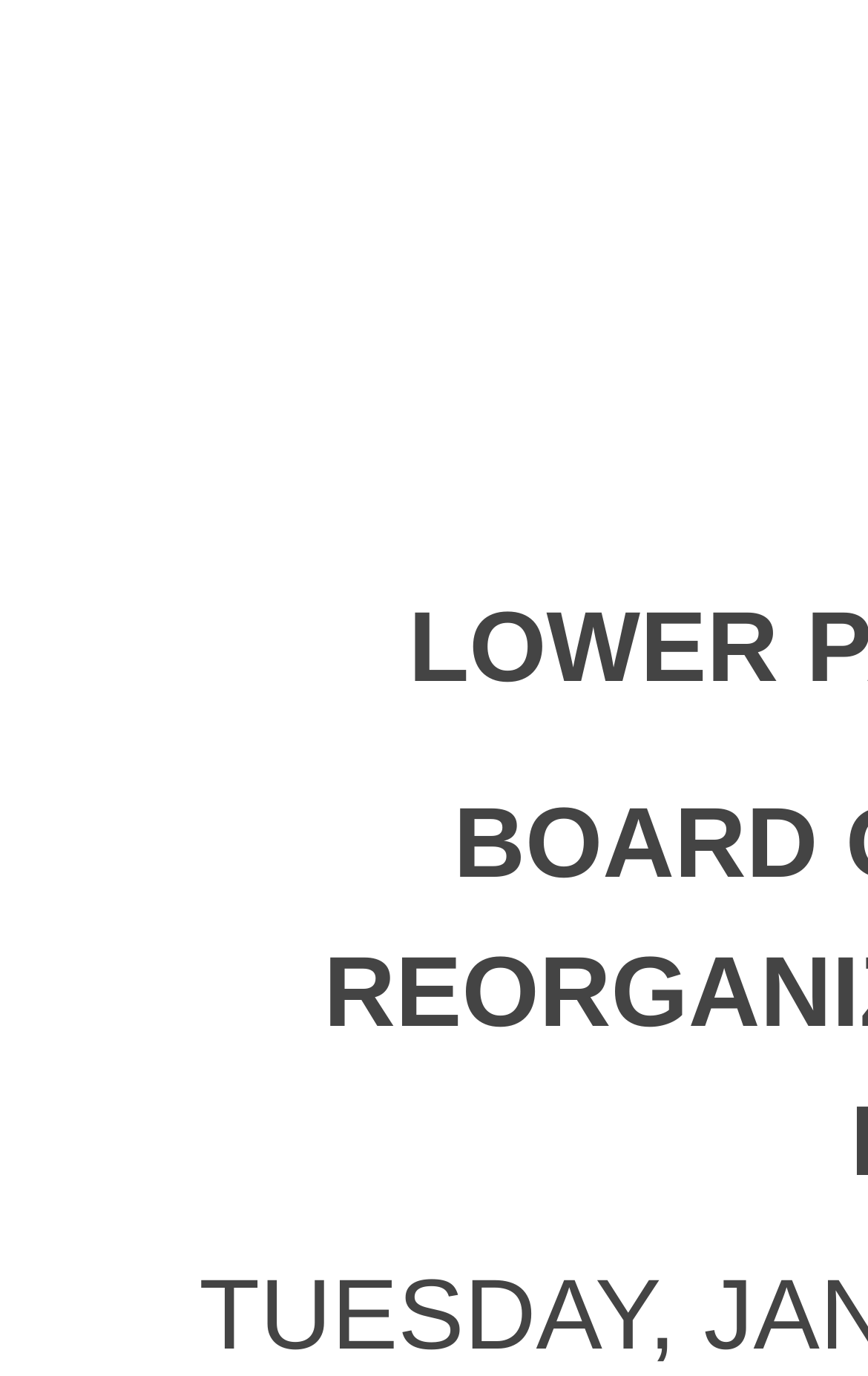Determine and generate the text content of the webpage's headline.

Call To Order